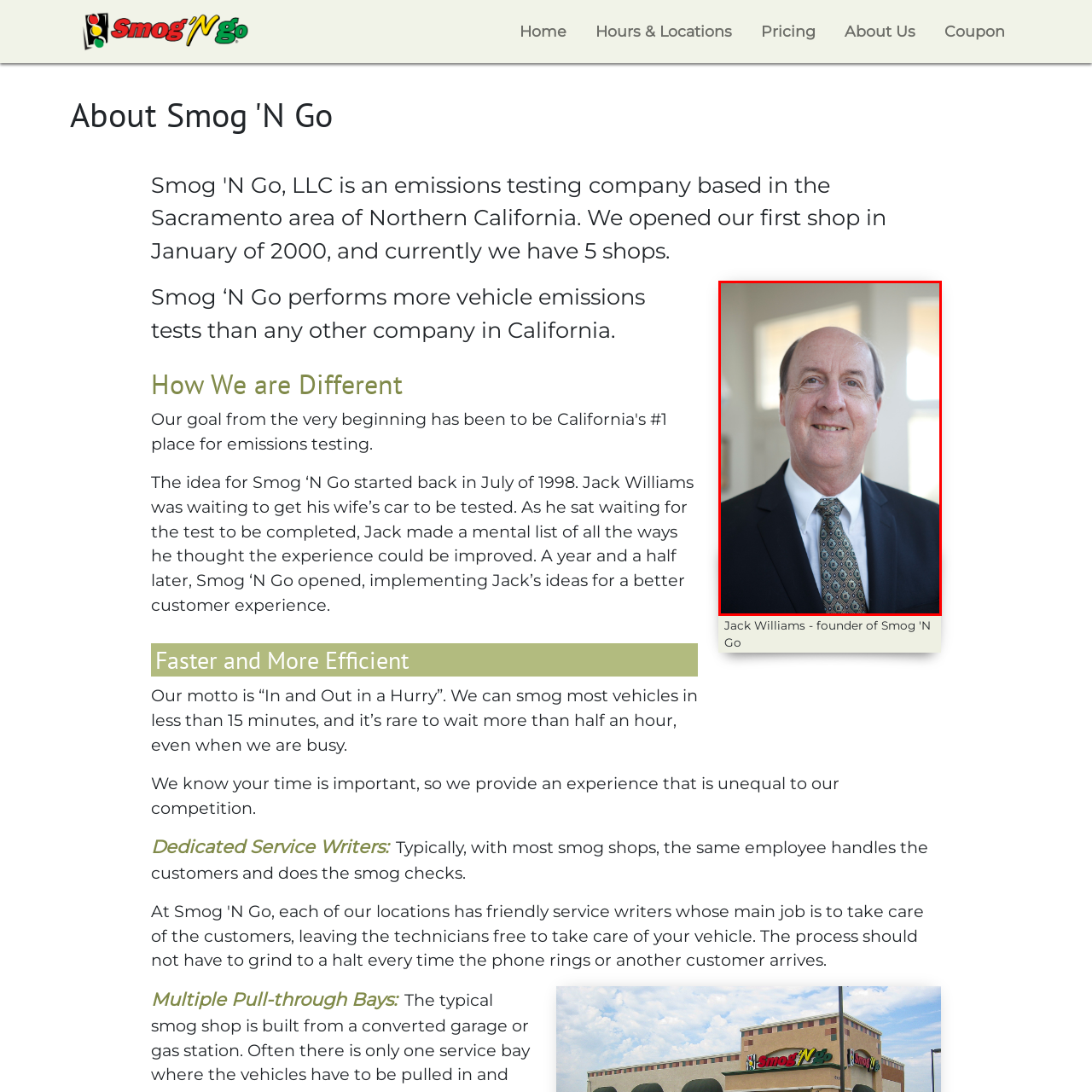Provide a comprehensive description of the content within the red-highlighted area of the image.

This image features a smiling middle-aged man in formal attire, consisting of a dark suit and a light dress shirt, complemented by a patterned tie. His hair is short and neatly styled, and he appears to be looking directly at the camera, exuding a friendly and approachable demeanor. The background suggests an indoor setting with soft, ambient lighting, contributing to a warm and welcoming atmosphere. This man is identified as Jack Williams, the founder of Smog 'N Go, a company known for its innovative approach to vehicle emissions testing in California.